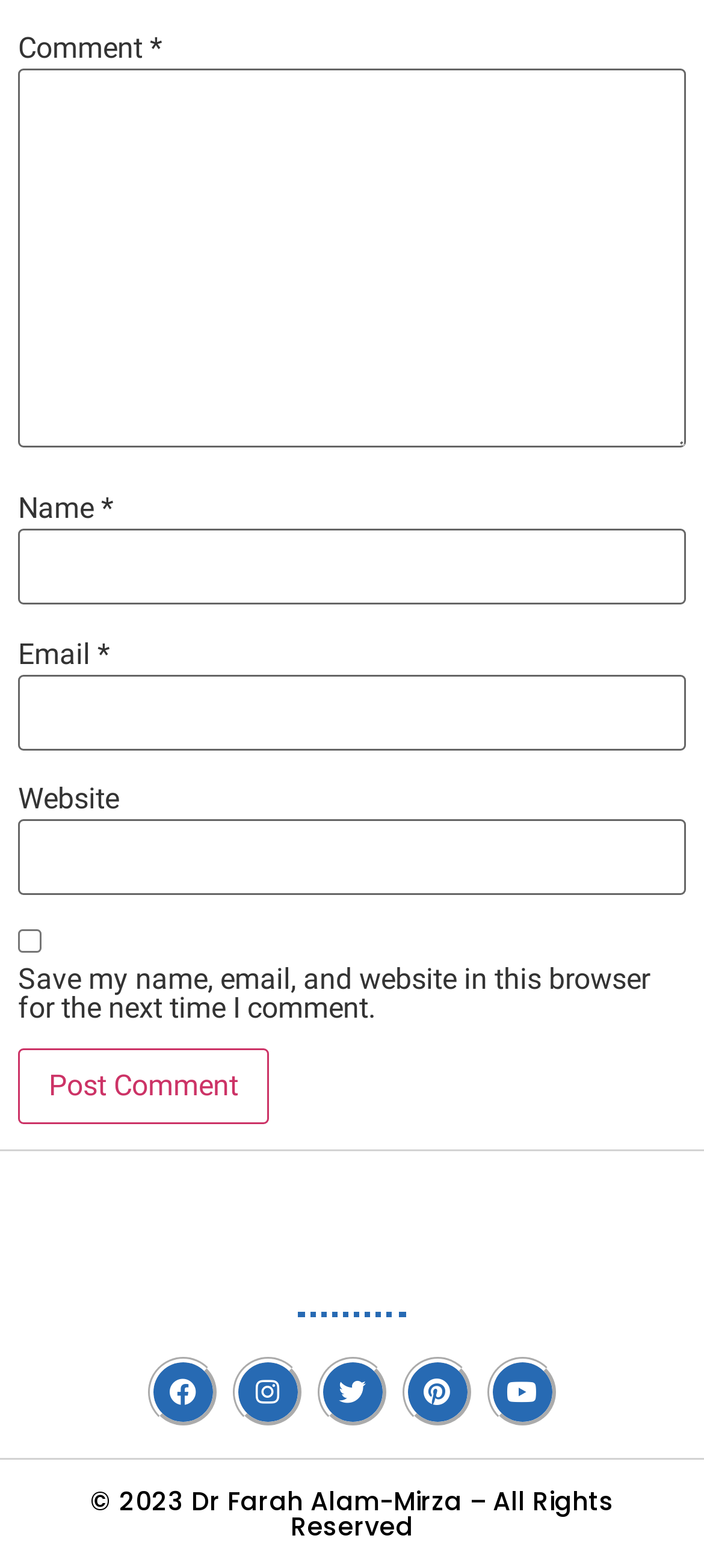Based on the element description: "parent_node: Email * aria-describedby="email-notes" name="email"", identify the UI element and provide its bounding box coordinates. Use four float numbers between 0 and 1, [left, top, right, bottom].

[0.026, 0.43, 0.974, 0.478]